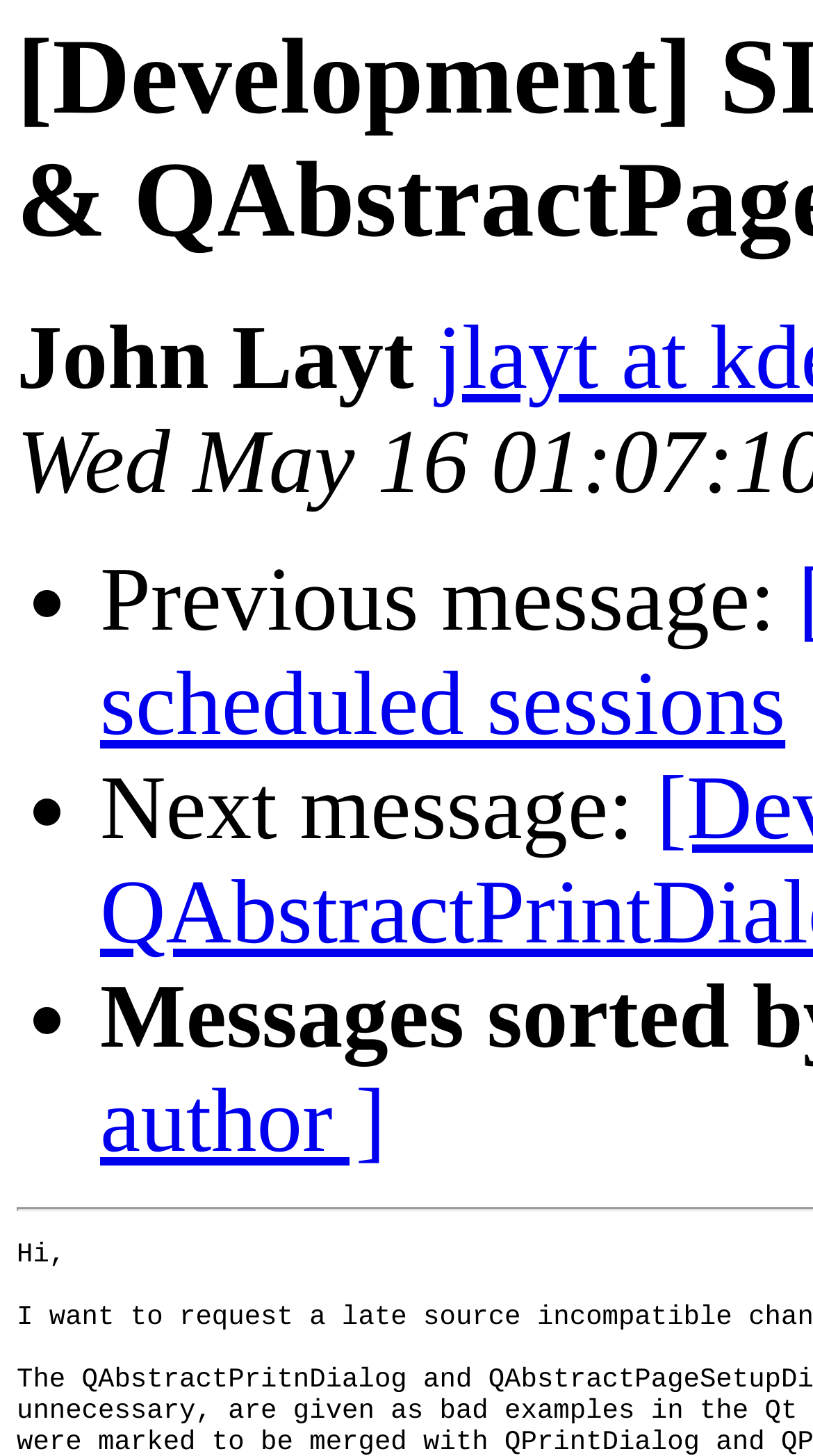Generate the text content of the main headline of the webpage.

[Development] SIC: QAbstractPrintDialog & QAbstractPageSetupDialog